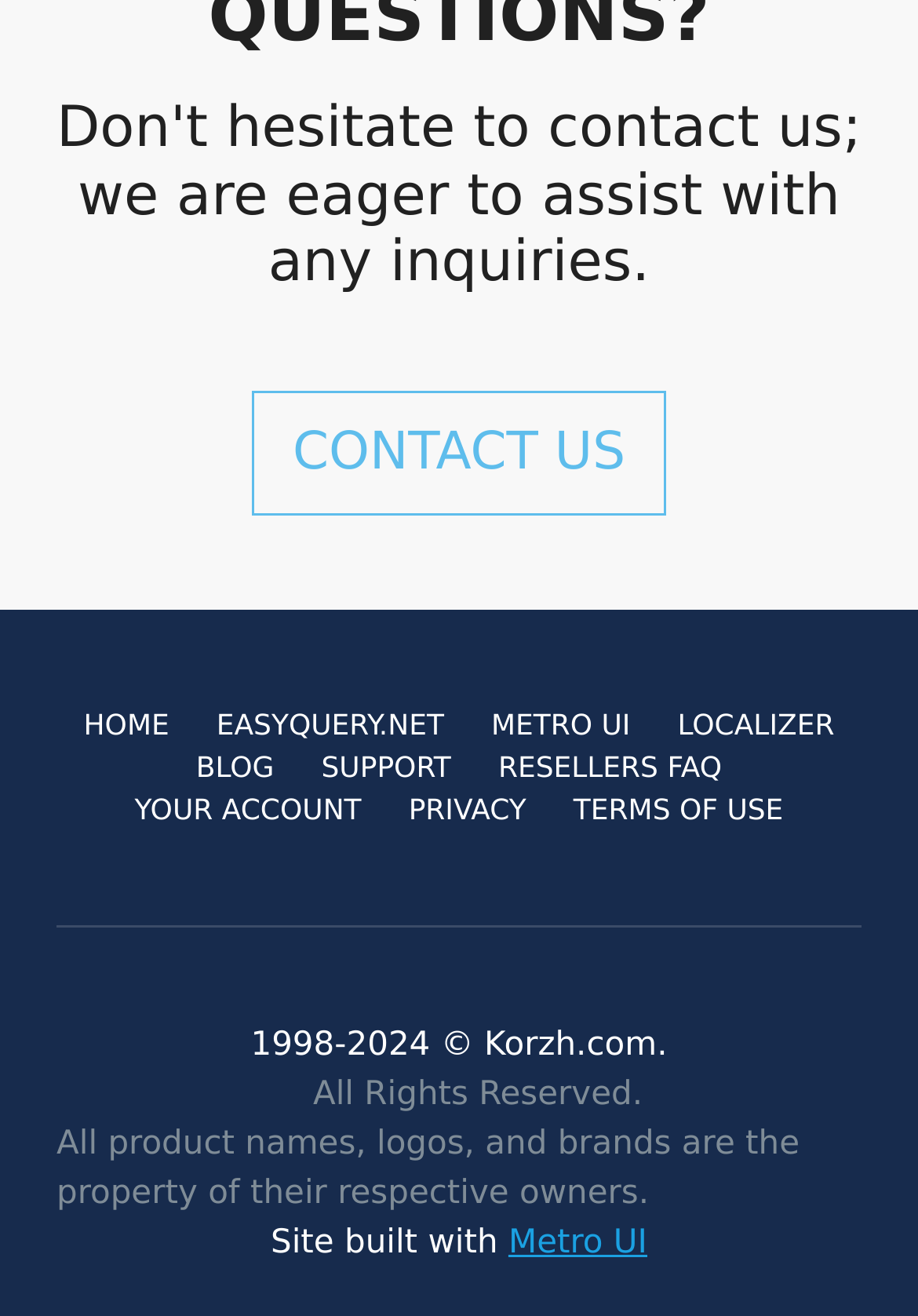From the element description TERMS OF USE, predict the bounding box coordinates of the UI element. The coordinates must be specified in the format (top-left x, top-left y, bottom-right x, bottom-right y) and should be within the 0 to 1 range.

[0.625, 0.603, 0.853, 0.628]